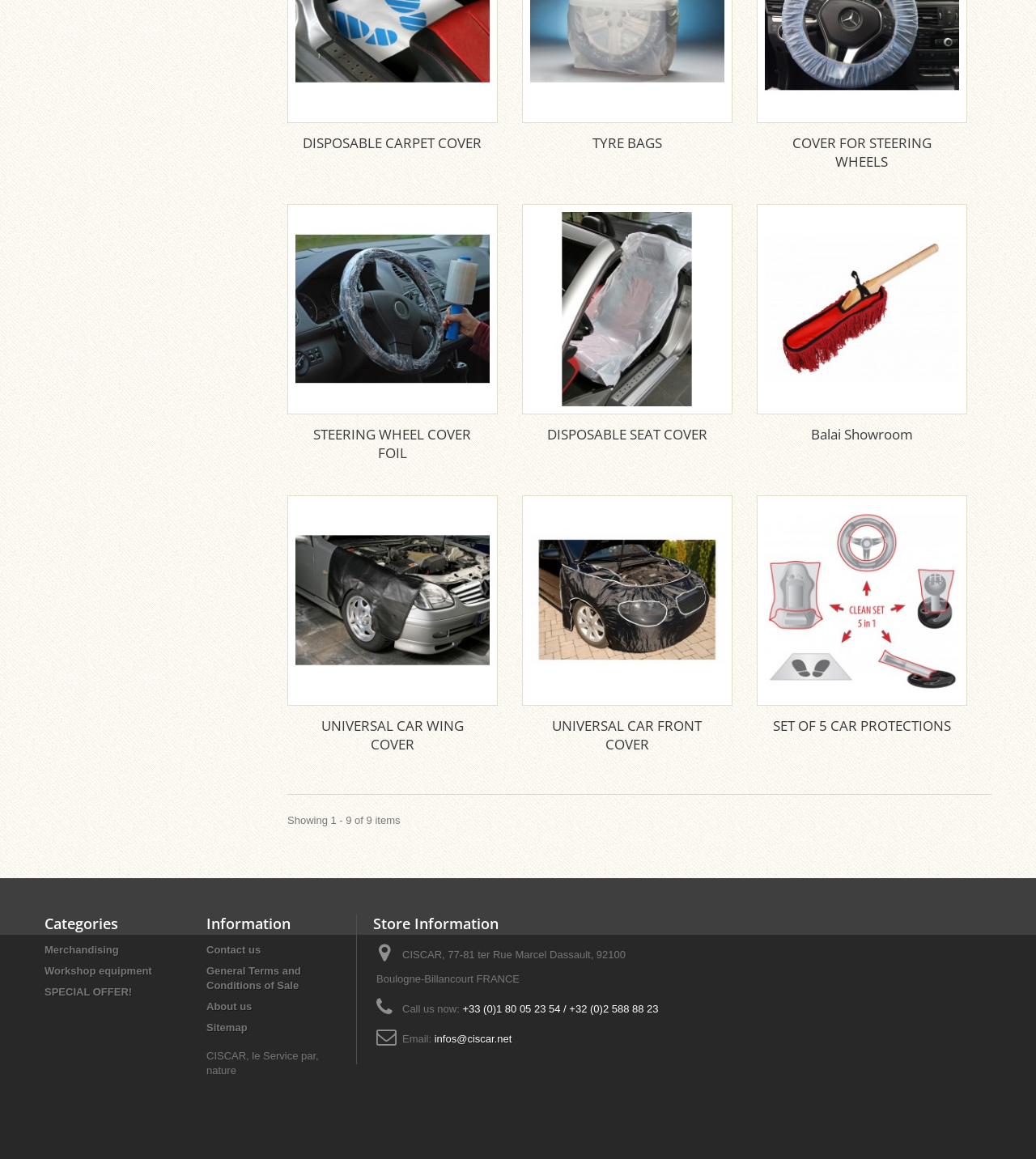Determine the bounding box for the described UI element: "SPECIAL OFFER!".

[0.043, 0.851, 0.127, 0.861]